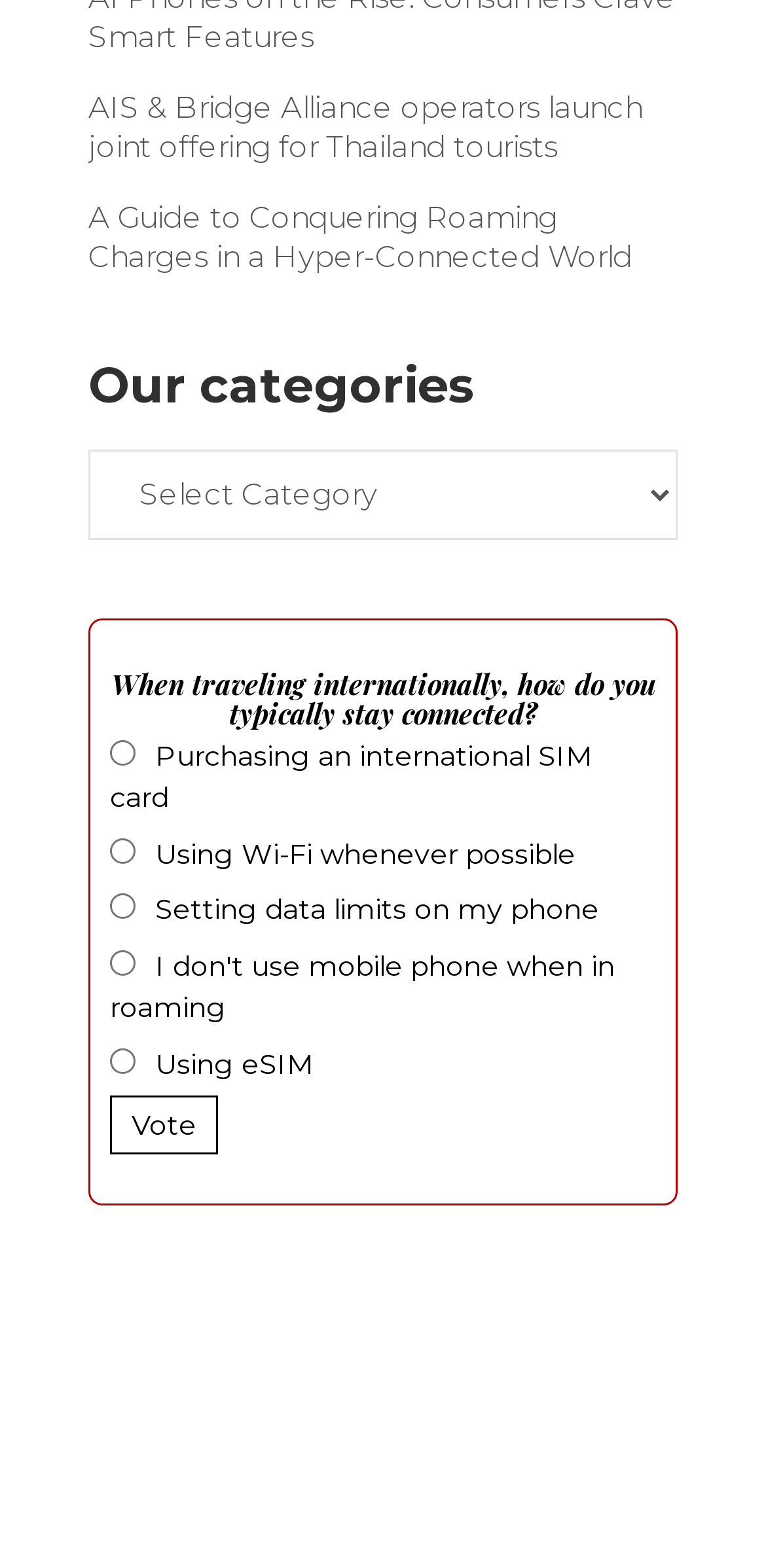Please find the bounding box coordinates of the section that needs to be clicked to achieve this instruction: "switch to English".

None